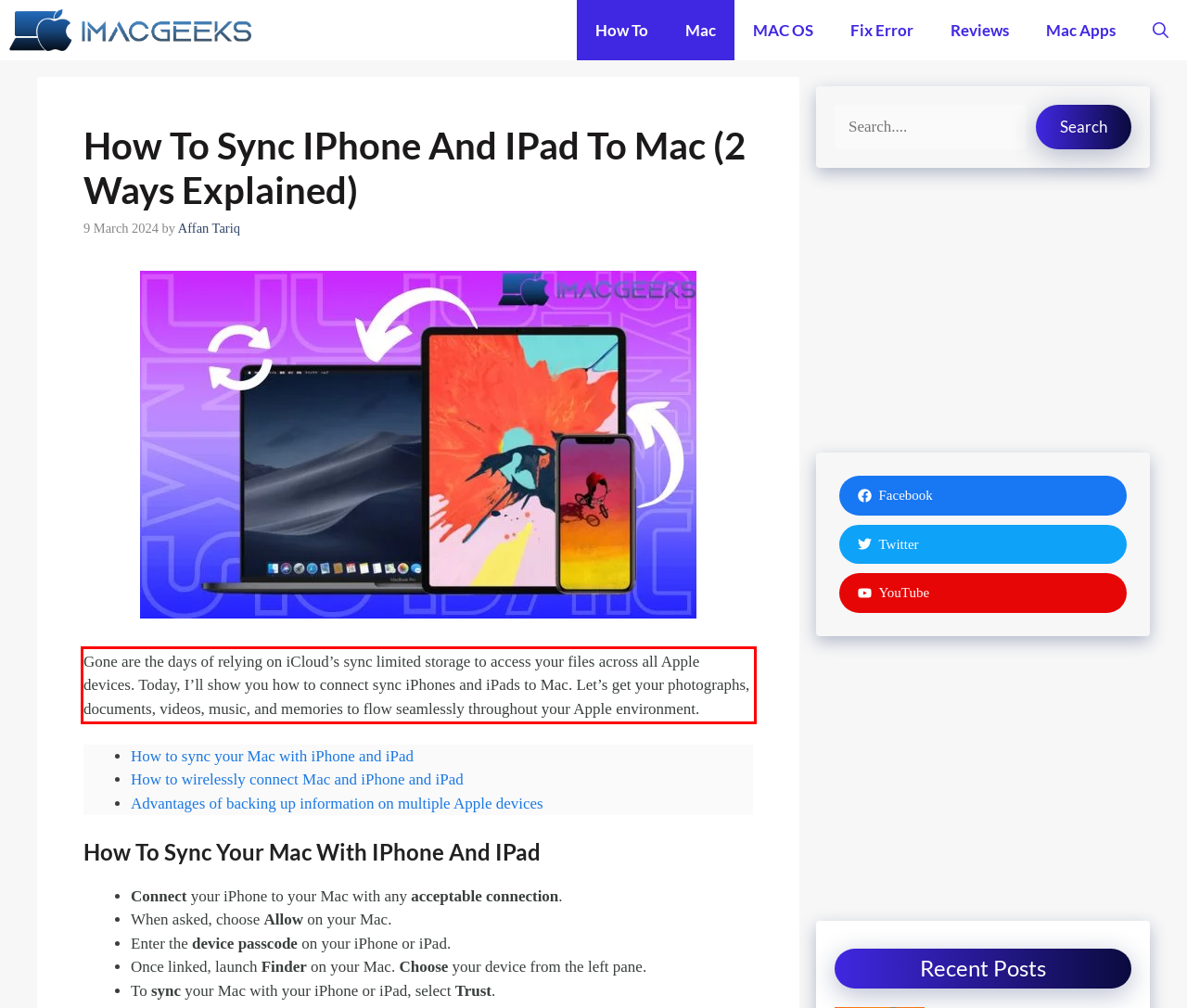Identify the text within the red bounding box on the webpage screenshot and generate the extracted text content.

Gone are the days of relying on iCloud’s sync limited storage to access your files across all Apple devices. Today, I’ll show you how to connect sync iPhones and iPads to Mac. Let’s get your photographs, documents, videos, music, and memories to flow seamlessly throughout your Apple environment.